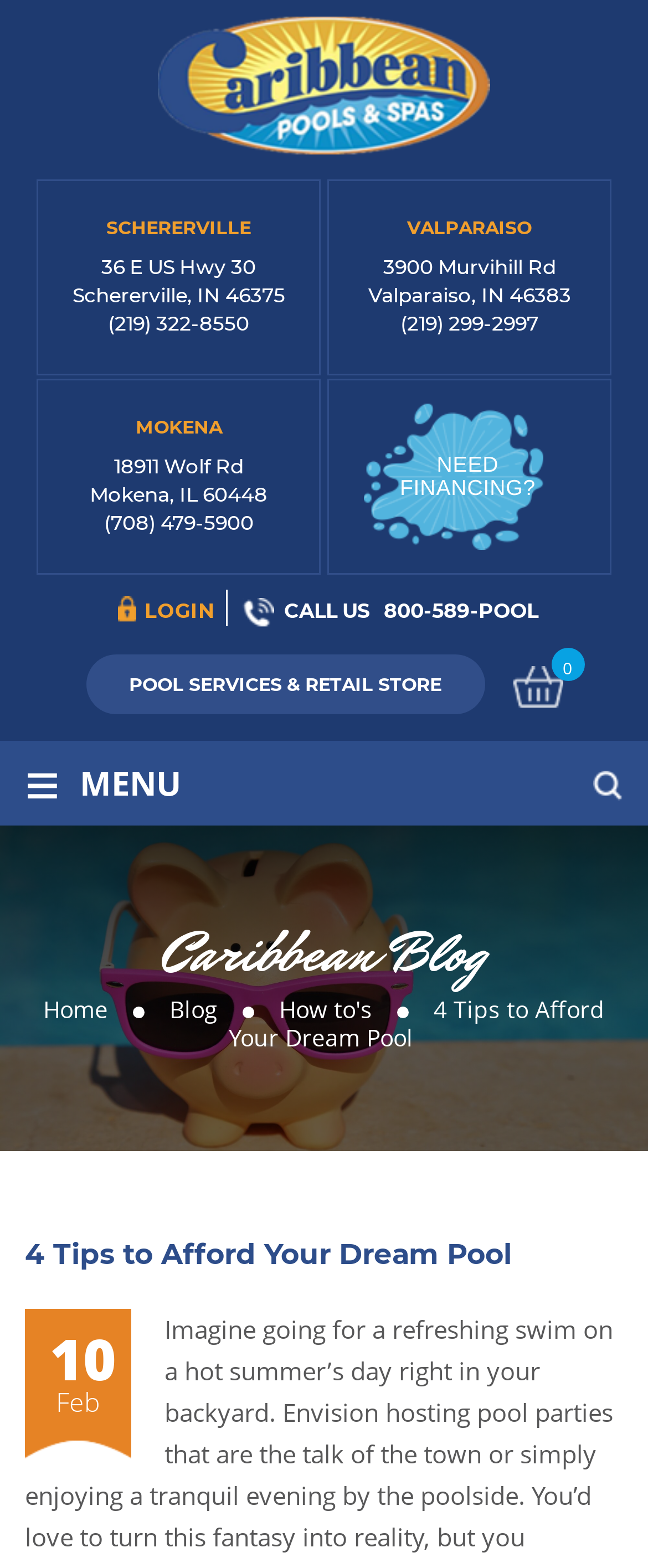Locate the bounding box coordinates for the element described below: "Support Team". The coordinates must be four float values between 0 and 1, formatted as [left, top, right, bottom].

None